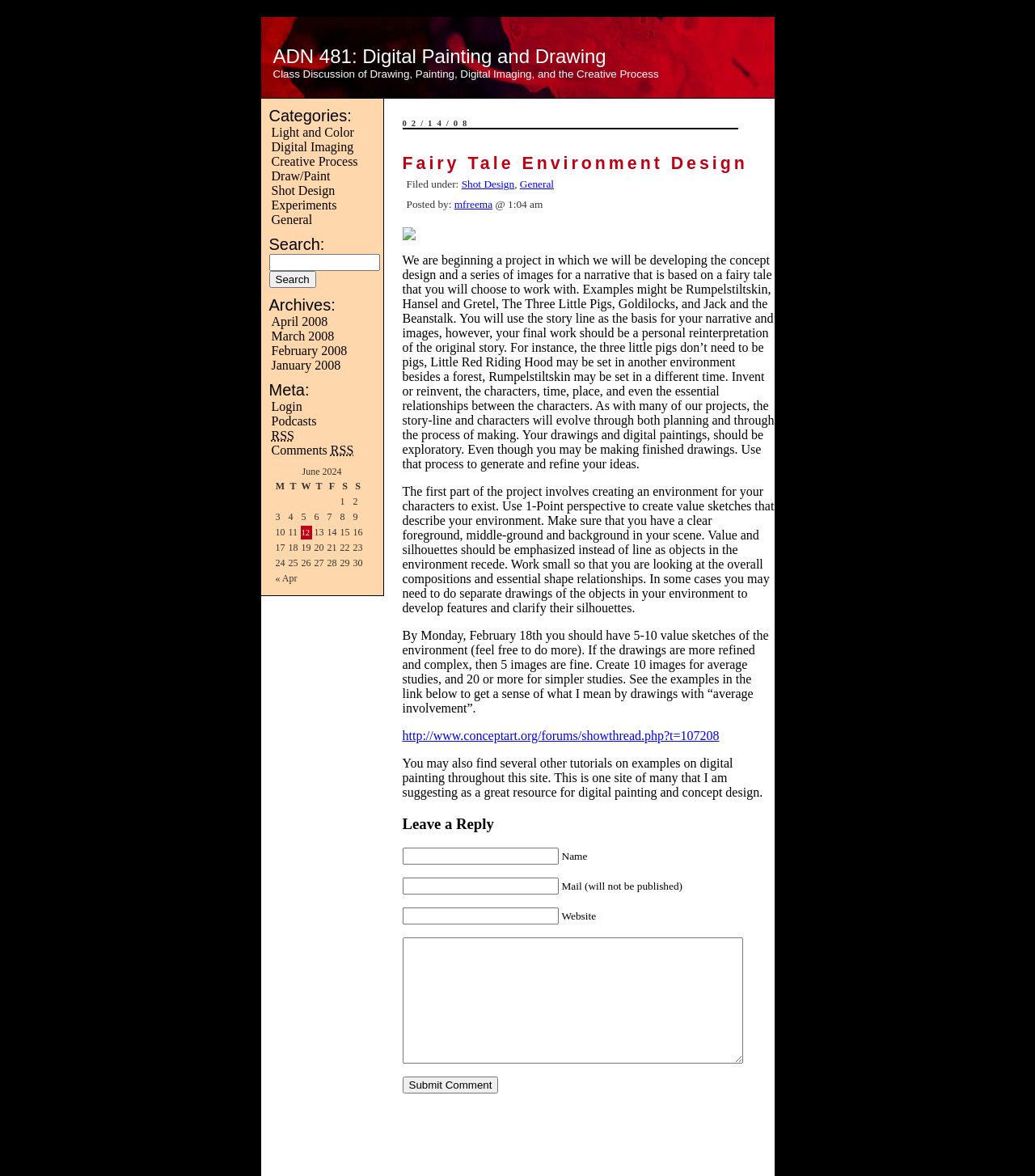Respond with a single word or phrase for the following question: 
What is the category of the post 'Fairy Tale Environment Design'?

Shot Design